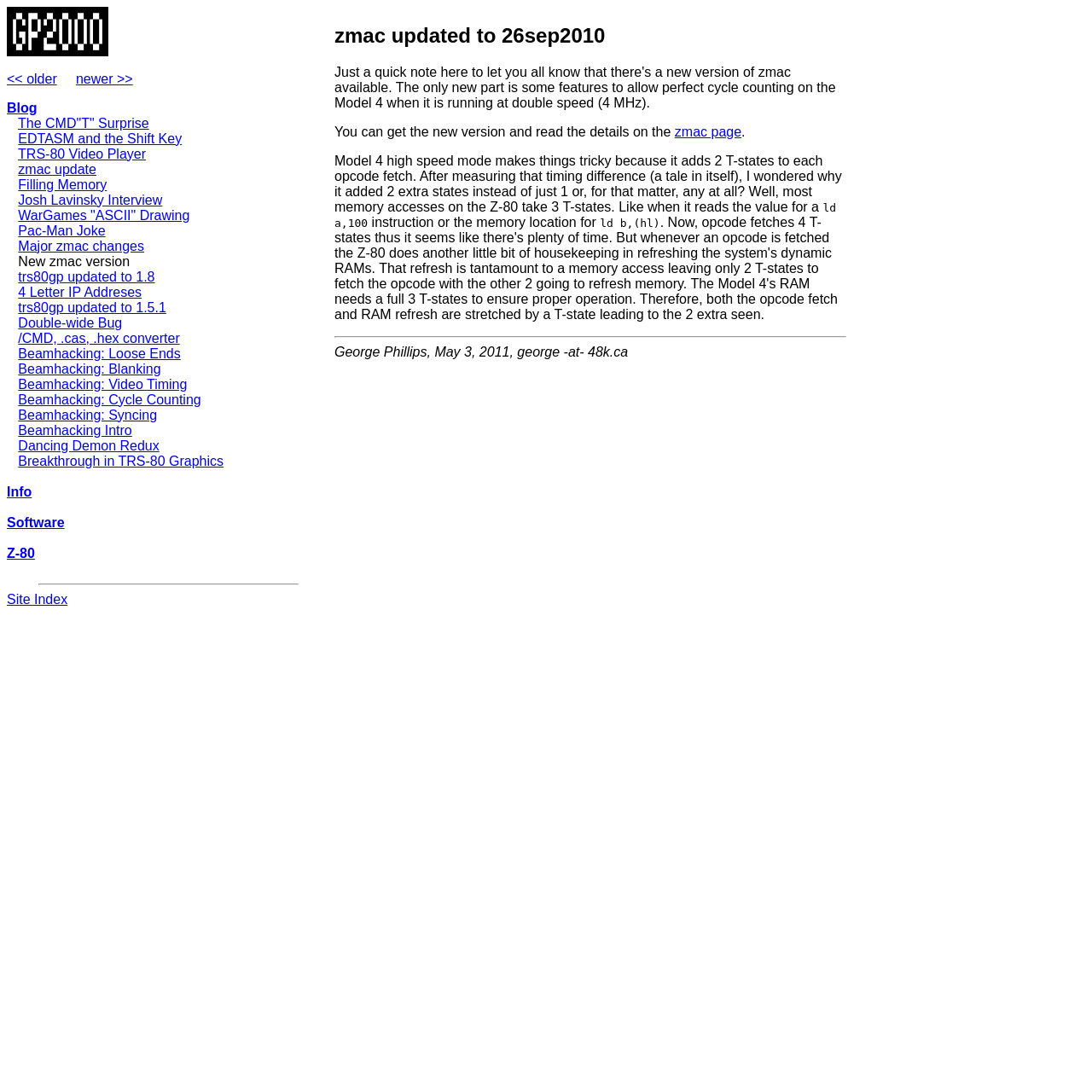Identify the bounding box for the UI element described as: "Z-80". Ensure the coordinates are four float numbers between 0 and 1, formatted as [left, top, right, bottom].

[0.006, 0.5, 0.032, 0.513]